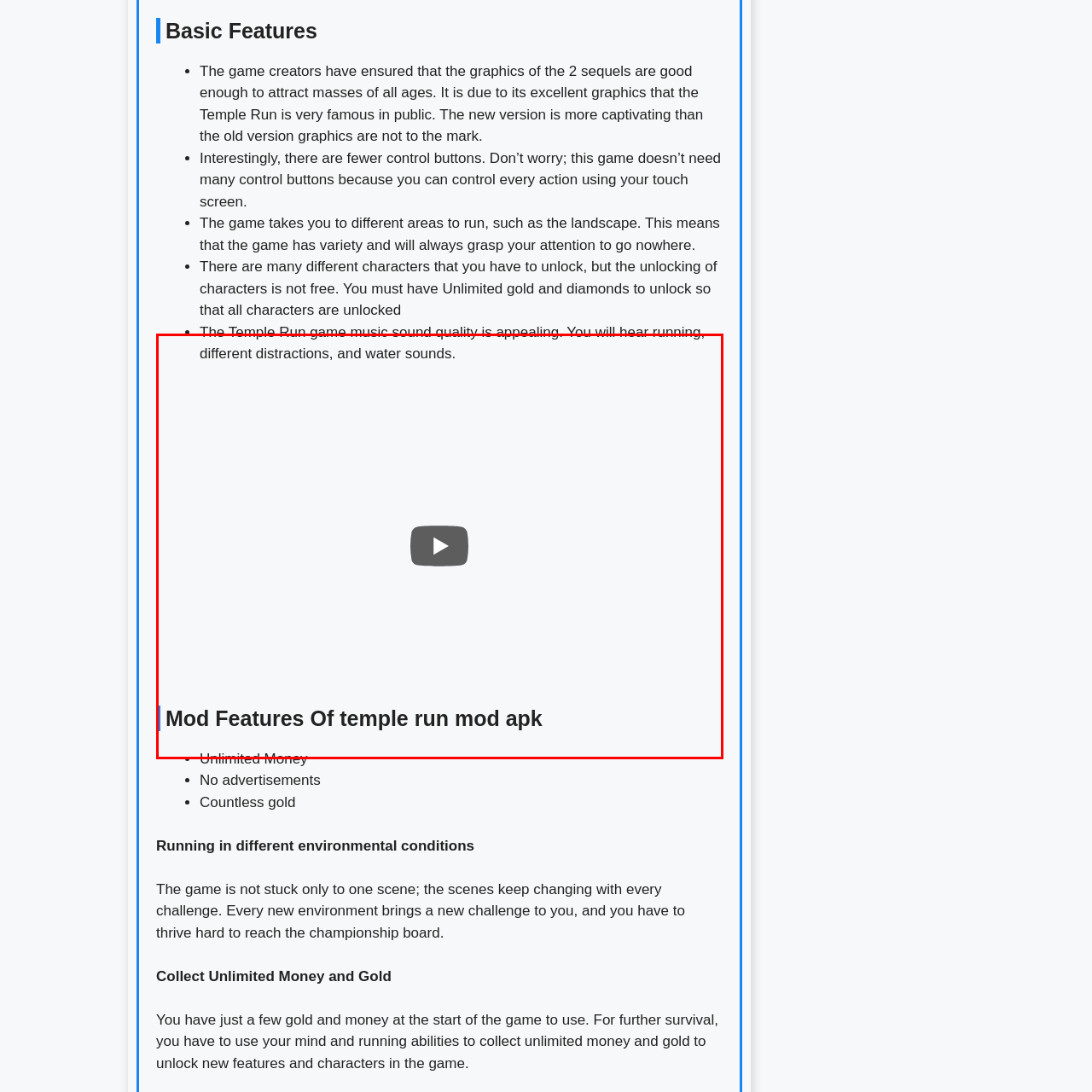Examine the image indicated by the red box and respond with a single word or phrase to the following question:
What is one of the exciting gameplay elements mentioned in the content?

Unlocking characters